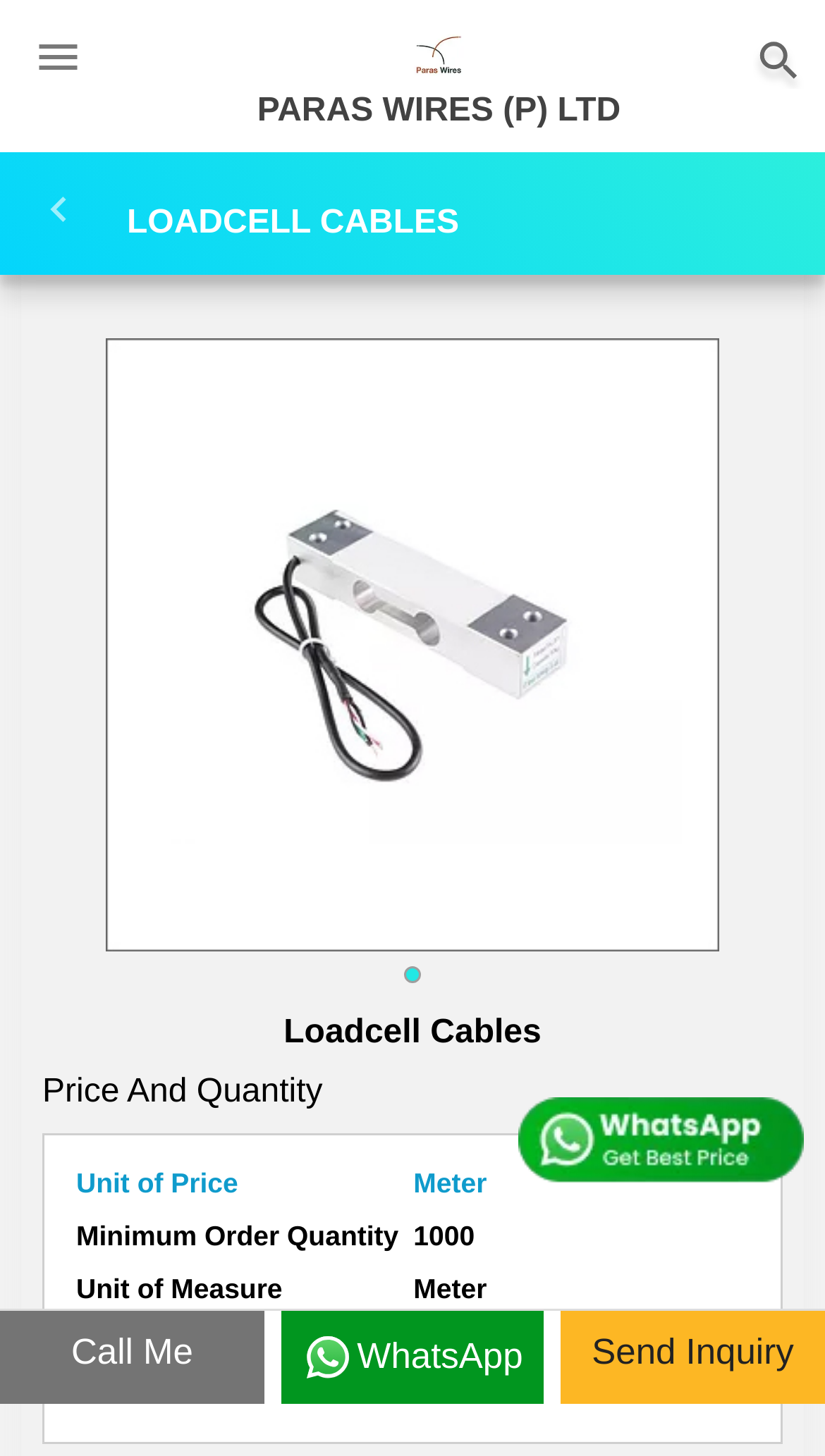Produce an elaborate caption capturing the essence of the webpage.

The webpage is about PARAS WIRES (P) LTD, a reputed Manufacturer, Supplier, and Wholesaler of Loadcell Cables based in Bengaluru, Karnataka, India. 

At the top left, there is a small image labeled "home". Next to it, there is a link to the company's name, PARAS WIRES (P) LTD. On the top right, there is another "home" image. 

Below the top section, there is a prominent heading "LOADCELL CABLES" that spans almost the entire width of the page. Underneath the heading, there is a large image related to Loadcell Cables. 

Further down, there are several sections of text, including "Price And Quantity", "Unit of Price", "Meter", "Minimum Order Quantity", "1000", "Unit of Measure", "Meter", "Price", "10-500", "INR", which are likely describing the product details and pricing information.

At the bottom of the page, there are three links: "Call Me", "whatsApp WhatsApp" with a WhatsApp icon, and "Send Inquiry", which are likely contact or inquiry options.